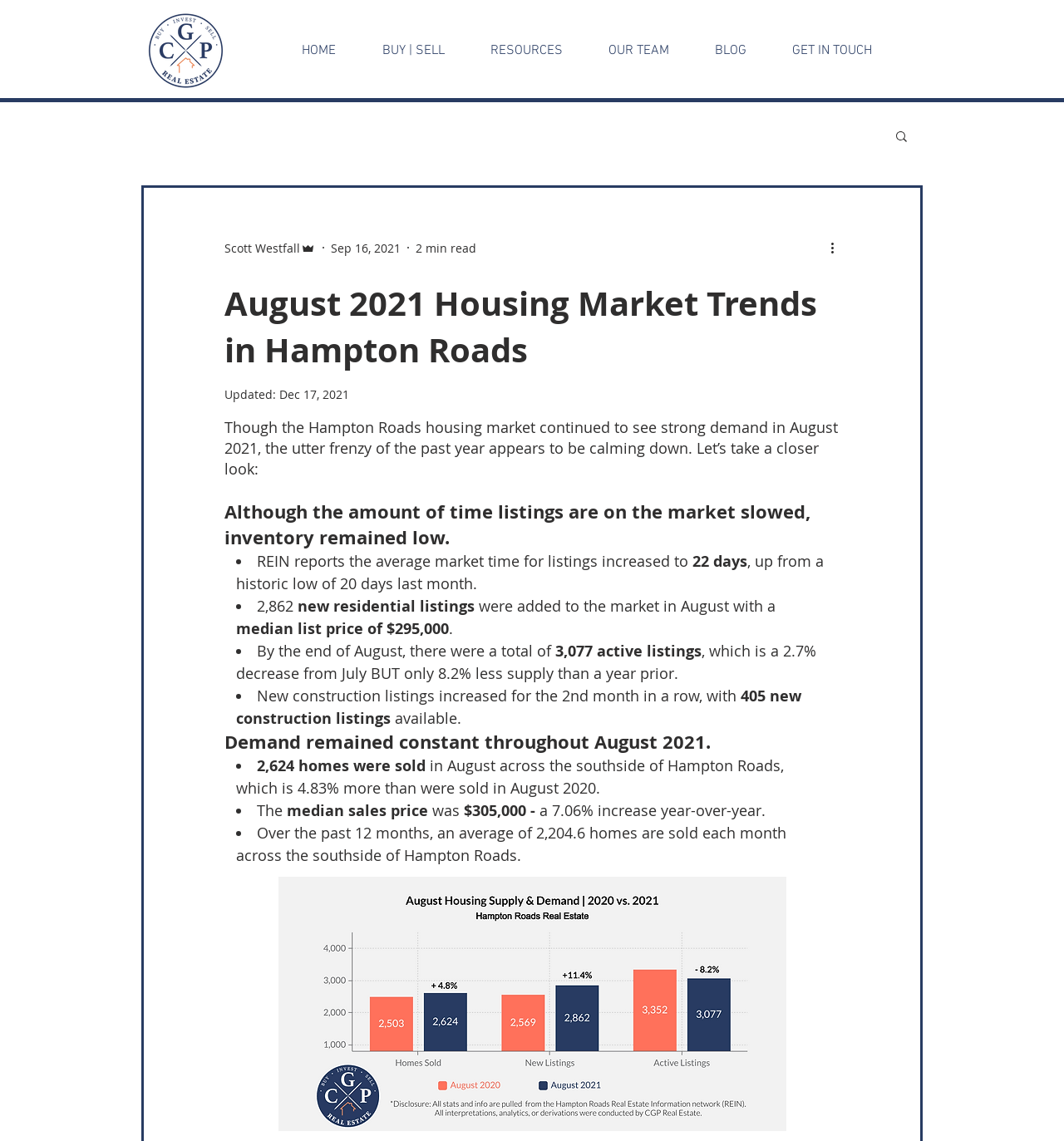Provide a thorough description of this webpage.

The webpage is about the August 2021 housing market trends in Hampton Roads. At the top, there is a logo of CGP Real Estate on the left side, and a navigation menu on the right side with links to HOME, BUY | SELL, RESOURCES, OUR TEAM, BLOG, and GET IN TOUCH. Below the navigation menu, there is a search button.

The main content of the webpage is divided into sections. The first section has a heading "August 2021 Housing Market Trends in Hampton Roads" and a subheading "Updated: Dec 17, 2021". The text below explains that the Hampton Roads housing market continued to see strong demand in August 2021, but the frenzy of the past year appears to be calming down.

The next section has a heading "Although the amount of time listings are on the market slowed, inventory remained low." This section is divided into four bullet points, each describing a statistic about the housing market, such as the average market time for listings, the number of new residential listings, the total number of active listings, and the decrease in supply compared to the previous year.

The following section has a heading "Demand remained constant throughout August 2021." This section is also divided into four bullet points, each describing a statistic about the demand in the housing market, such as the number of homes sold, the median sales price, and the increase in sales compared to the previous year.

At the bottom of the webpage, there is a button with no text.